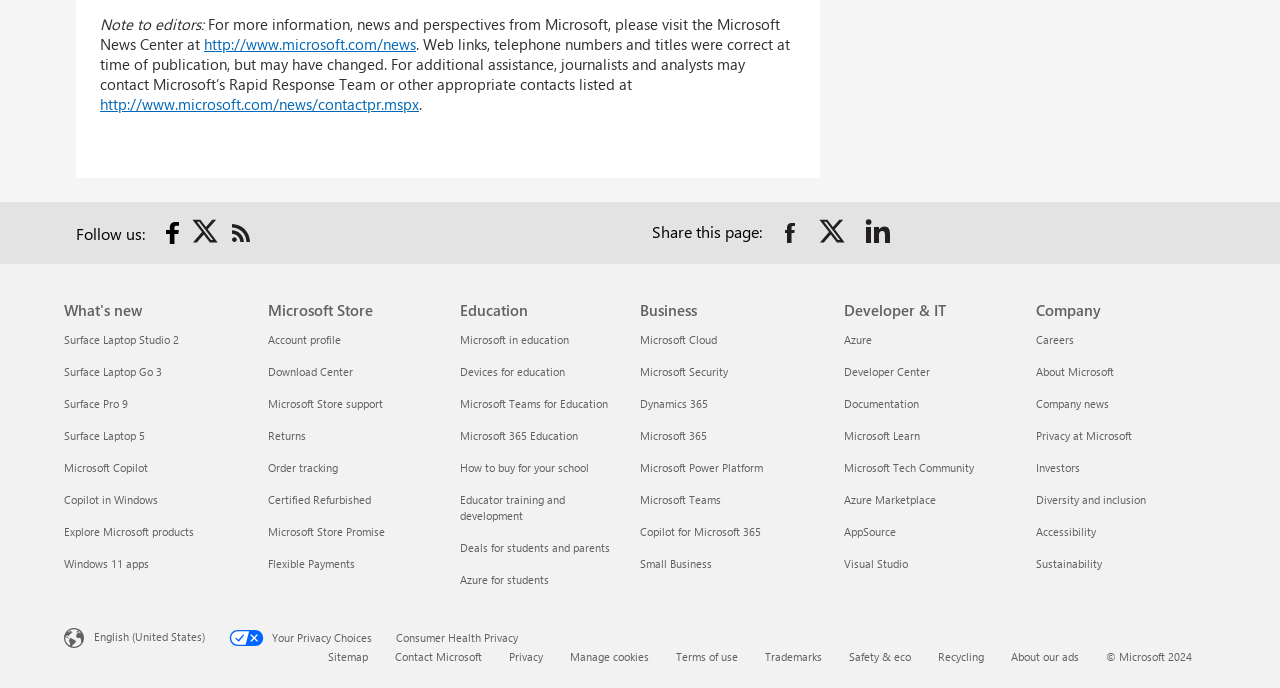What is the purpose of the 'Social media links' section?
Please use the image to provide an in-depth answer to the question.

The 'Social media links' section is located at the top of the webpage and contains links to Microsoft's social media profiles, including Facebook, Twitter, and RSS Subscription. The purpose of this section is to allow users to follow Microsoft on social media platforms.